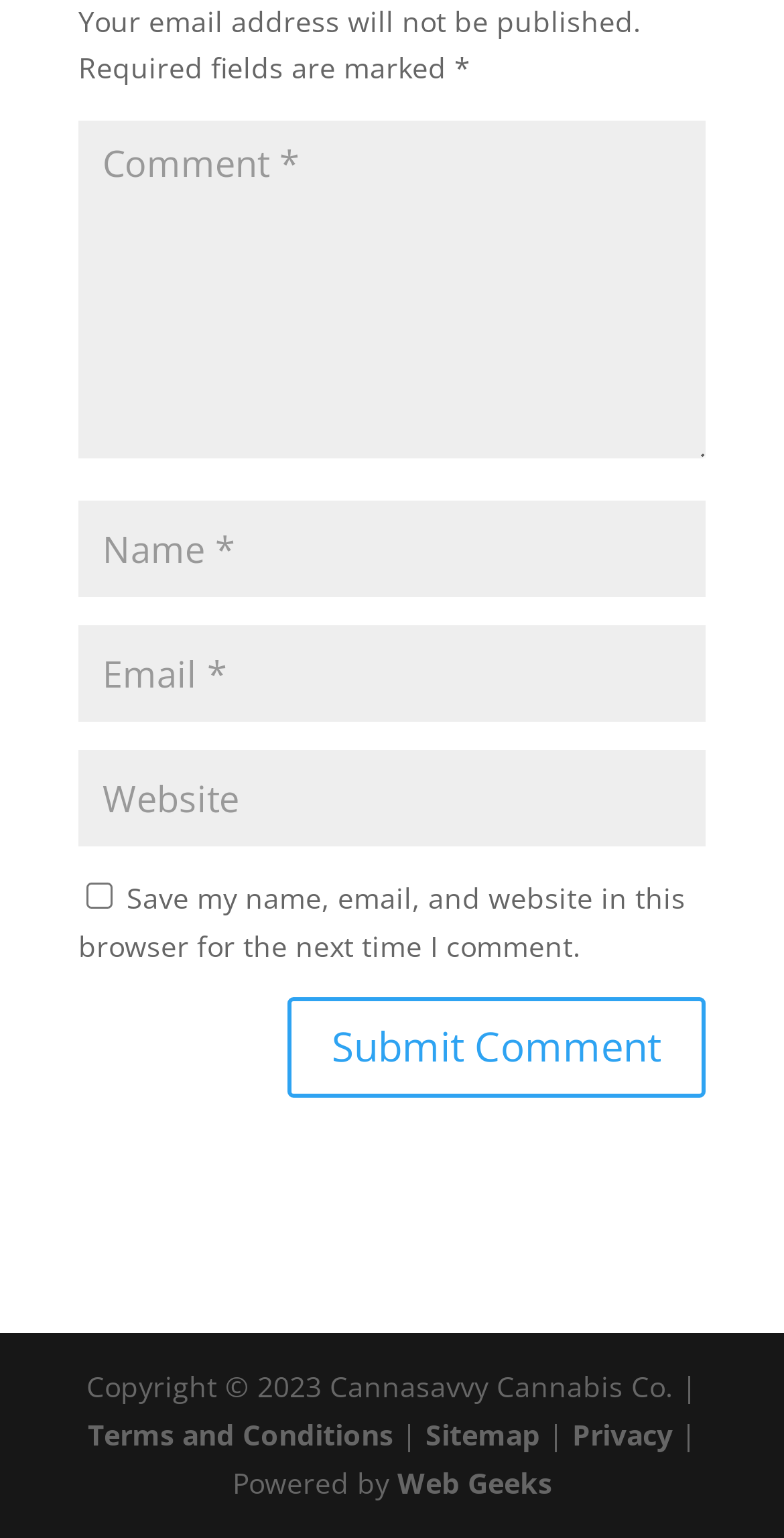Using the provided element description: "Web Geeks", identify the bounding box coordinates. The coordinates should be four floats between 0 and 1 in the order [left, top, right, bottom].

[0.506, 0.952, 0.704, 0.977]